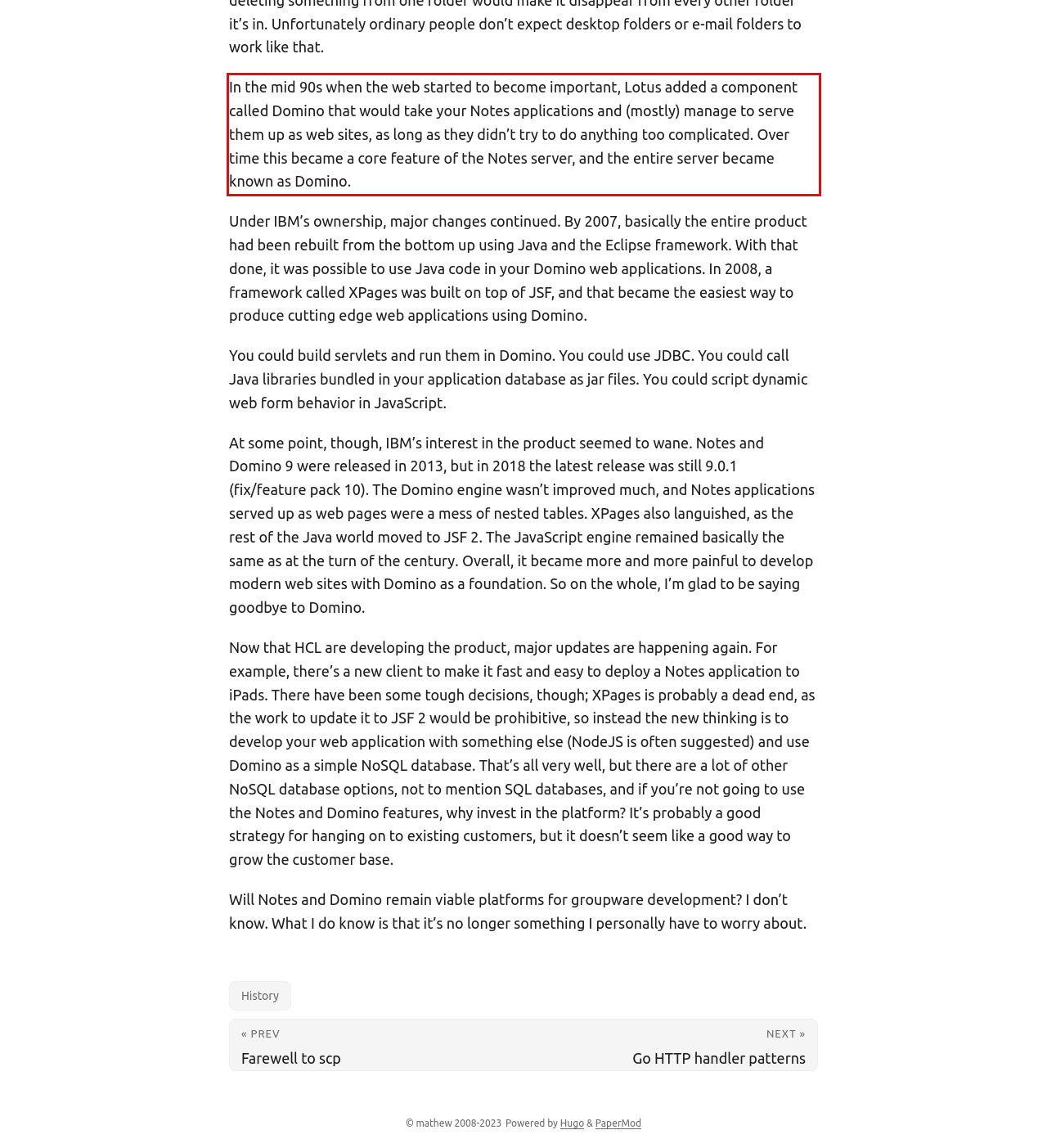You are presented with a screenshot containing a red rectangle. Extract the text found inside this red bounding box.

In the mid 90s when the web started to become important, Lotus added a component called Domino that would take your Notes applications and (mostly) manage to serve them up as web sites, as long as they didn’t try to do anything too complicated. Over time this became a core feature of the Notes server, and the entire server became known as Domino.